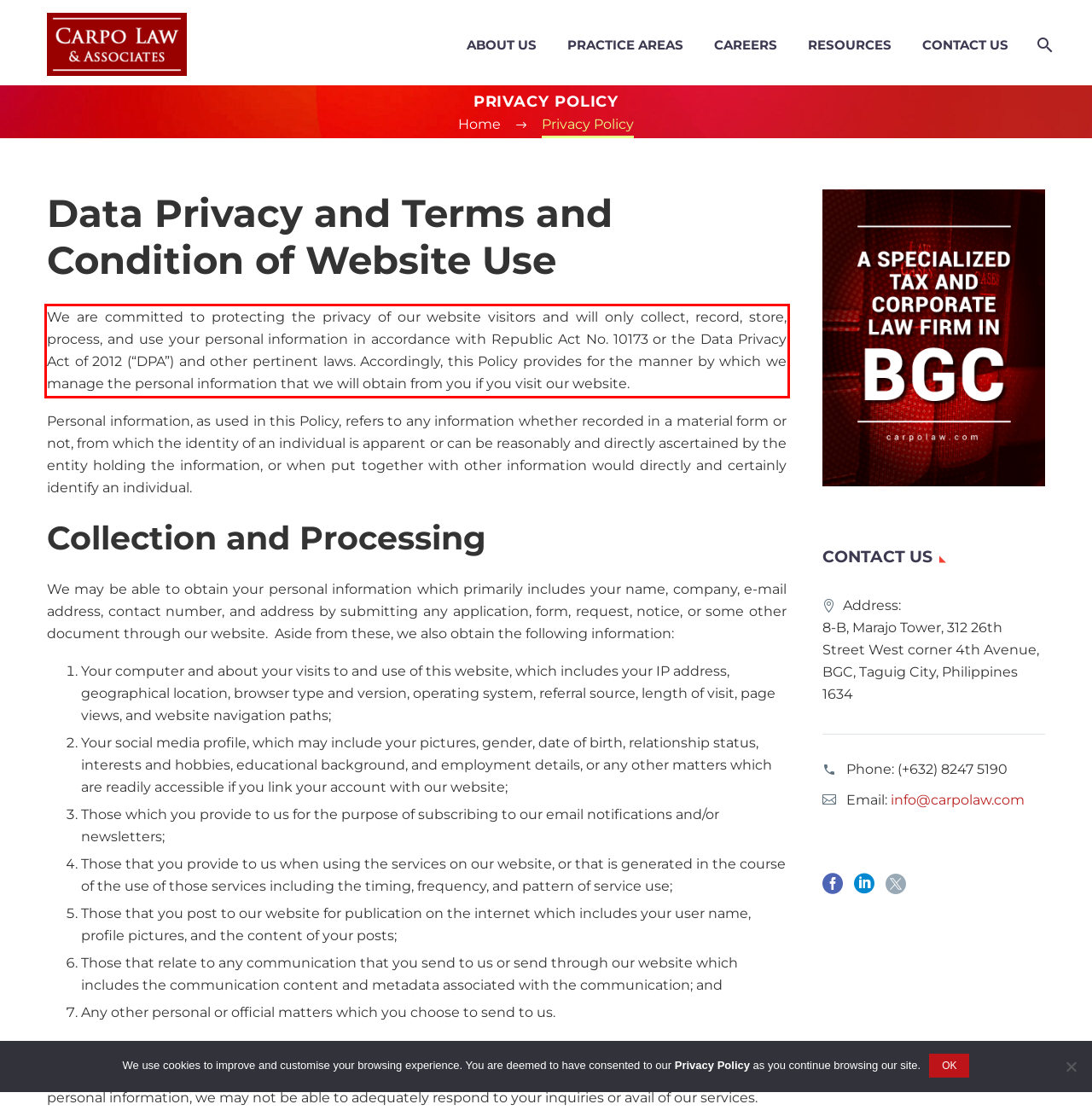Using the provided screenshot of a webpage, recognize the text inside the red rectangle bounding box by performing OCR.

We are committed to protecting the privacy of our website visitors and will only collect, record, store, process, and use your personal information in accordance with Republic Act No. 10173 or the Data Privacy Act of 2012 (“DPA”) and other pertinent laws. Accordingly, this Policy provides for the manner by which we manage the personal information that we will obtain from you if you visit our website.